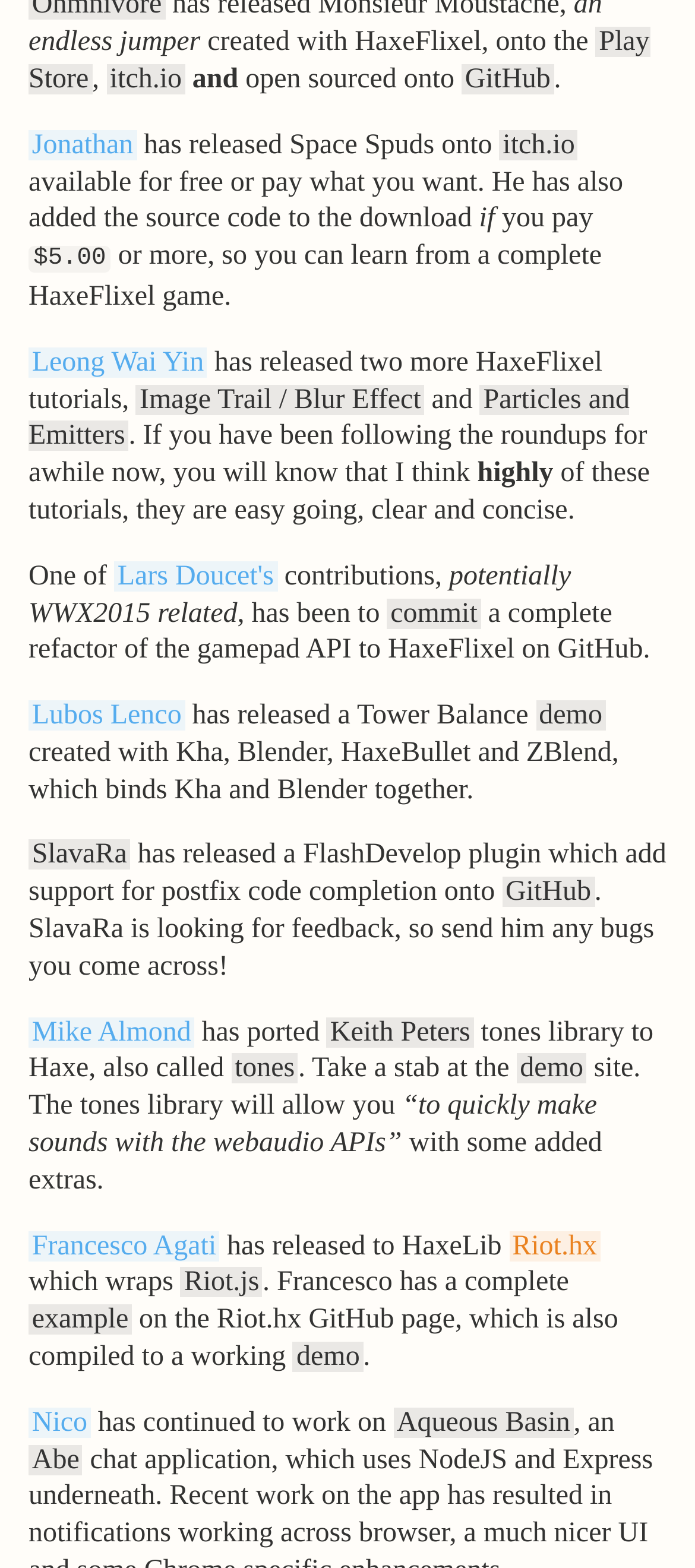What is the price to learn from a complete HaxeFlixel game?
Respond with a short answer, either a single word or a phrase, based on the image.

$5.00 or more